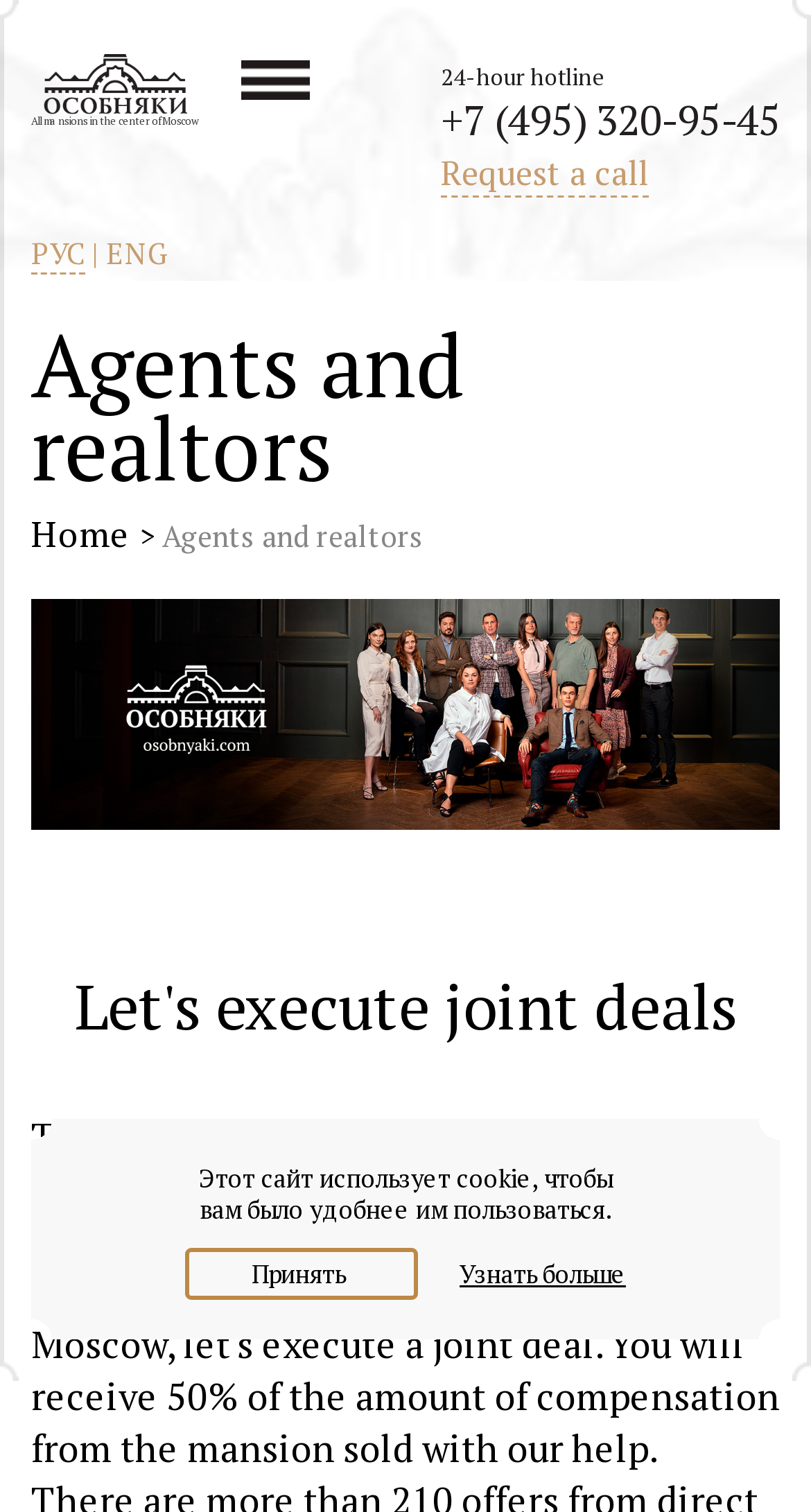What is the purpose of the website?
Refer to the screenshot and respond with a concise word or phrase.

To provide mansions for office, bank, restaurant, or clinic